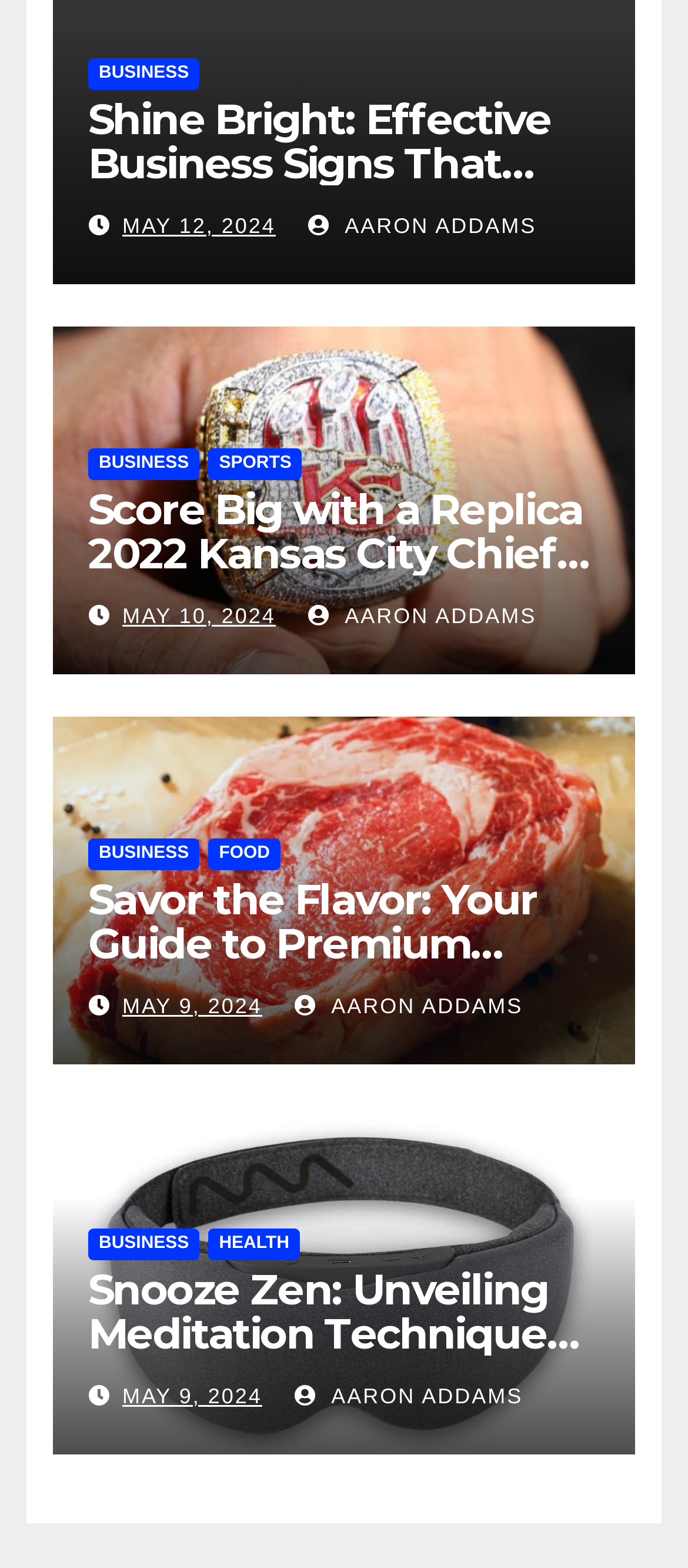Can you give a detailed response to the following question using the information from the image? What is the category of the first article?

I looked at the category links at the top of the page and found that the first article is under the 'BUSINESS' category. This is because the first article has the heading 'Shine Bright: Effective Business Signs That Draw Customers In', which is related to business.